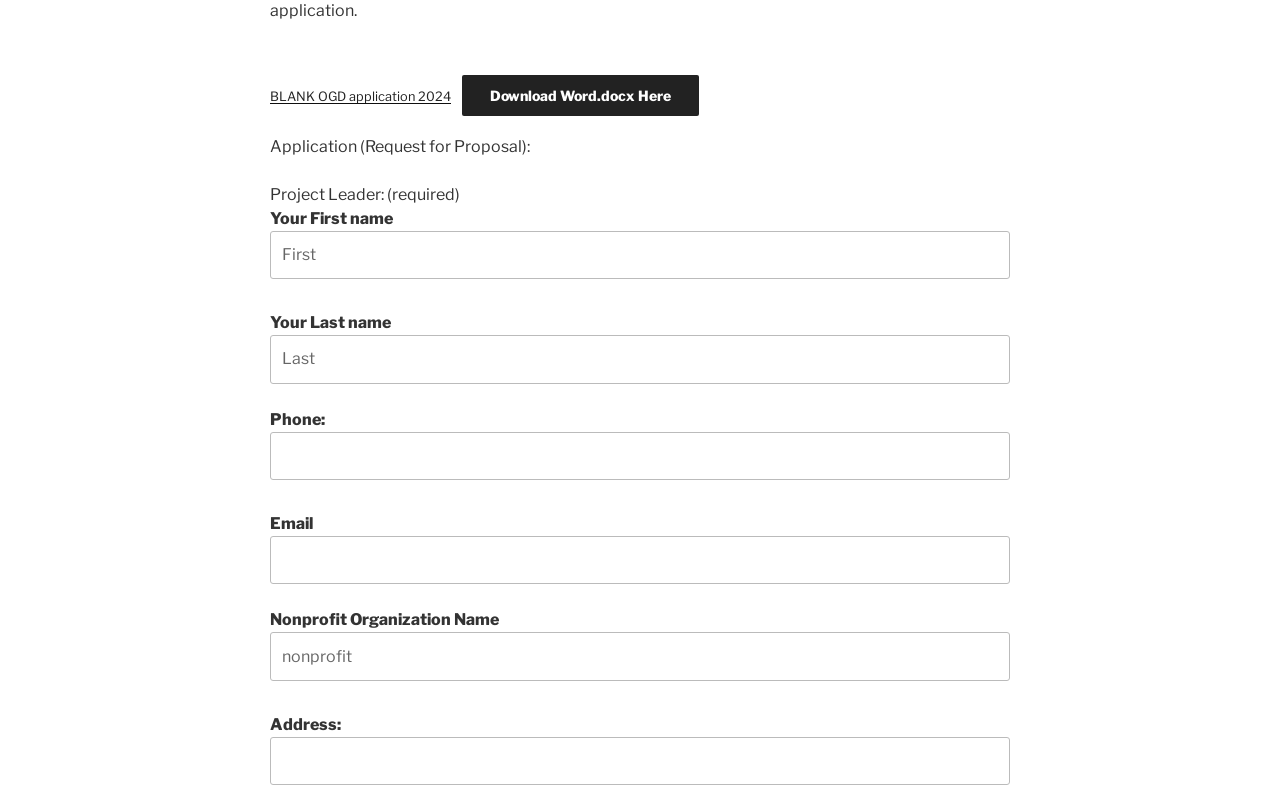Based on the element description: "Download Word.docx Here", identify the UI element and provide its bounding box coordinates. Use four float numbers between 0 and 1, [left, top, right, bottom].

[0.361, 0.093, 0.546, 0.143]